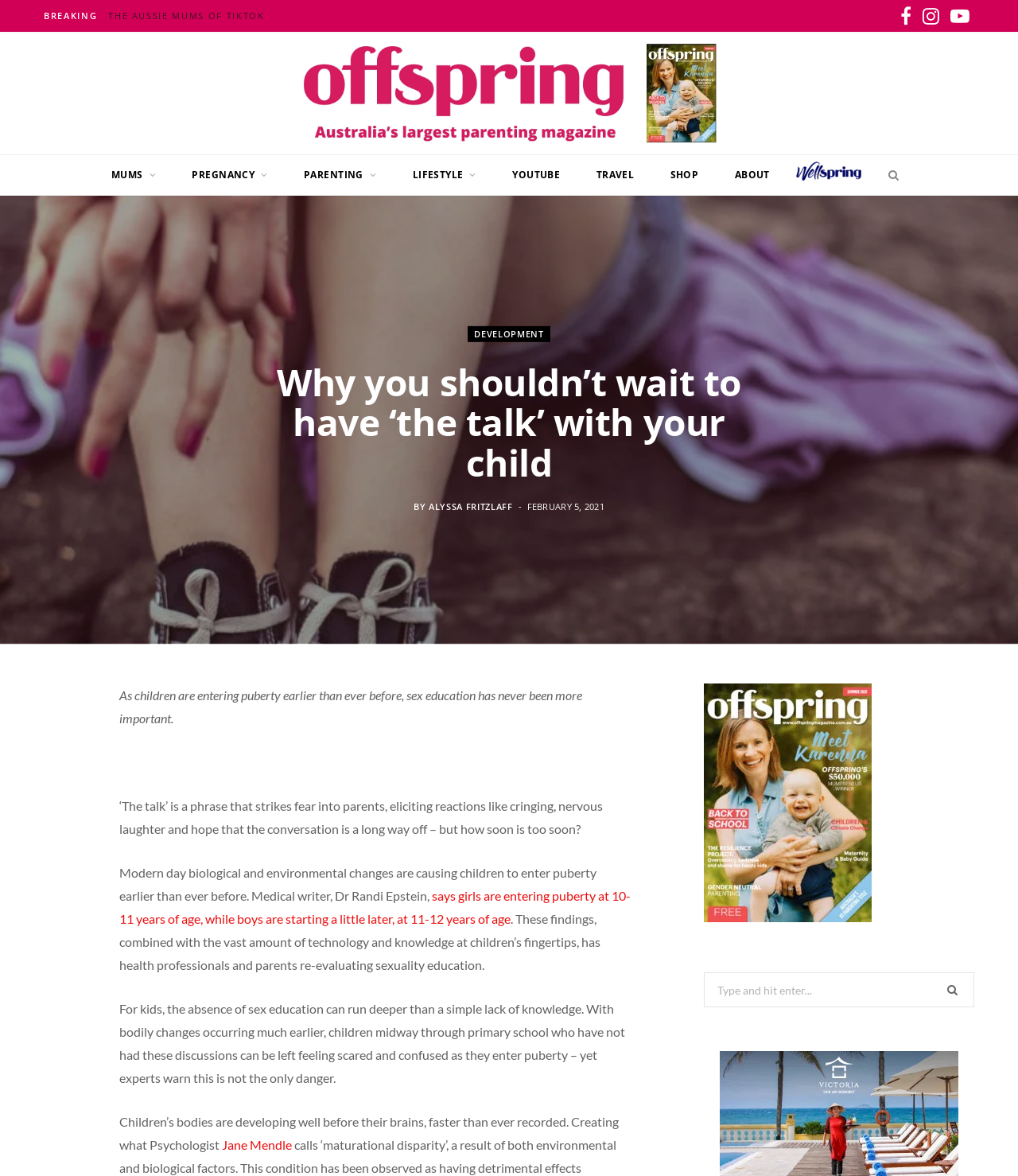Create a detailed summary of the webpage's content and design.

This webpage is from Offspring Magazine, and its main topic is about the importance of having "the talk" with children about sex education. At the top of the page, there is a breaking news section with a link to an article about online sports betting. Below this, there are social media links to Facebook, Instagram, and YouTube, aligned horizontally across the top right corner of the page.

The main content of the page is divided into two sections. On the left side, there is a large image of a girl sitting with her legs crossed, which takes up most of the vertical space. On the right side, there is a section with several links to different topics, including MUMS, PREGNANCY, PARENTING, LIFESTYLE, YOUTUBE, TRAVEL, SHOP, and ABOUT. These links are arranged horizontally and are separated by small icons.

Above the image, there is a heading that reads "Why you shouldn’t wait to have ‘the talk’ with your child." Below this, there is a byline with the author's name, Alyssa Fritzlaff, and the date of publication, February 5, 2021. The main article starts with a brief introduction, followed by several paragraphs of text that discuss the importance of sex education for children who are entering puberty earlier than ever before.

At the bottom of the page, there are several social media sharing links, including Facebook, Twitter, and Pinterest. There is also a search bar that allows users to search for specific topics on the website. Finally, there is a button with a magnifying glass icon that likely opens a search function.